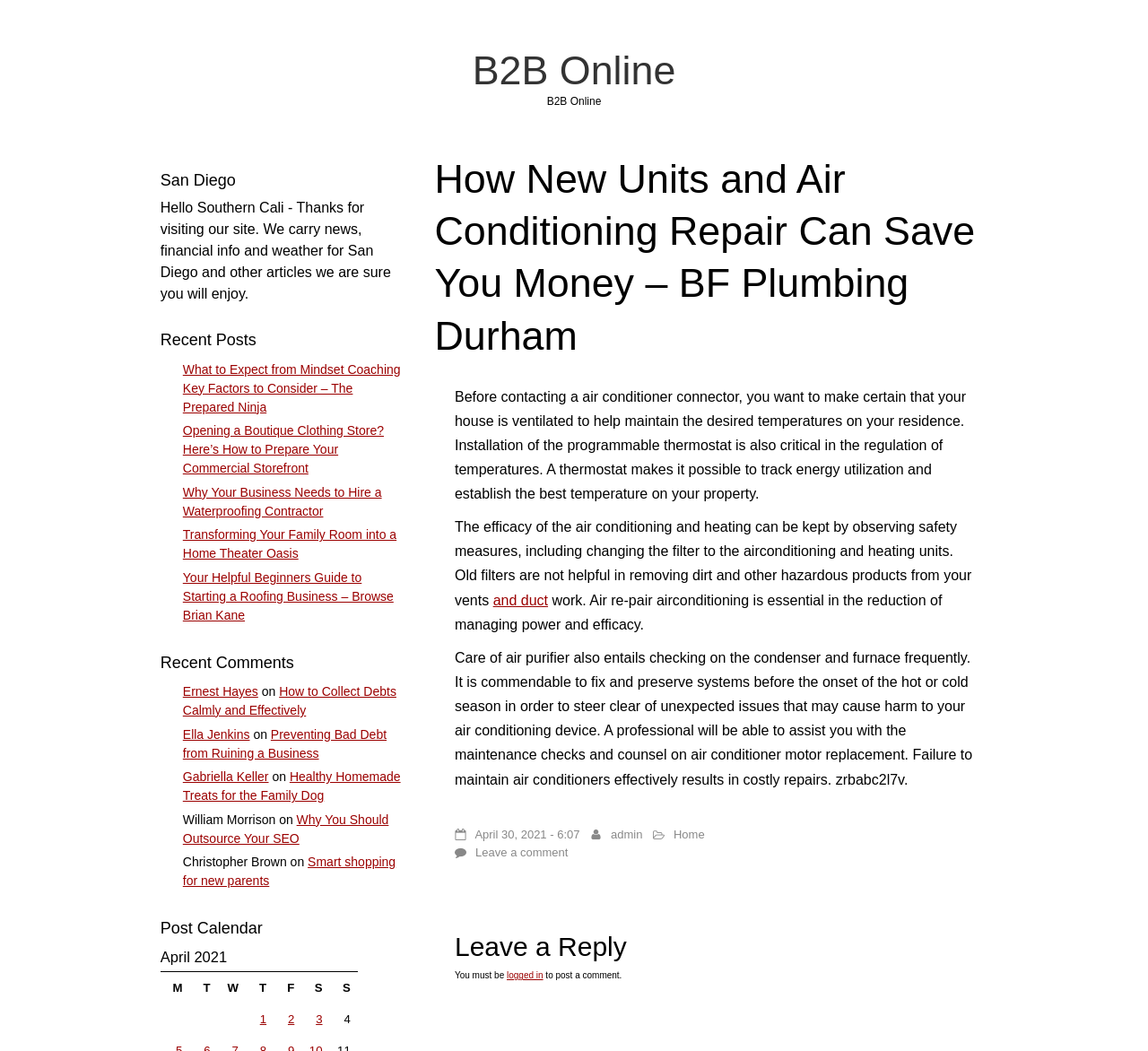What is the category of the recent posts listed on the webpage?
Use the information from the screenshot to give a comprehensive response to the question.

The recent posts listed on the webpage are related to business and finance, such as 'What to Expect from Mindset Coaching Key Factors to Consider', 'Opening a Boutique Clothing Store? Here’s How to Prepare Your Commercial Storefront', and 'Why Your Business Needs to Hire a Waterproofing Contractor'.